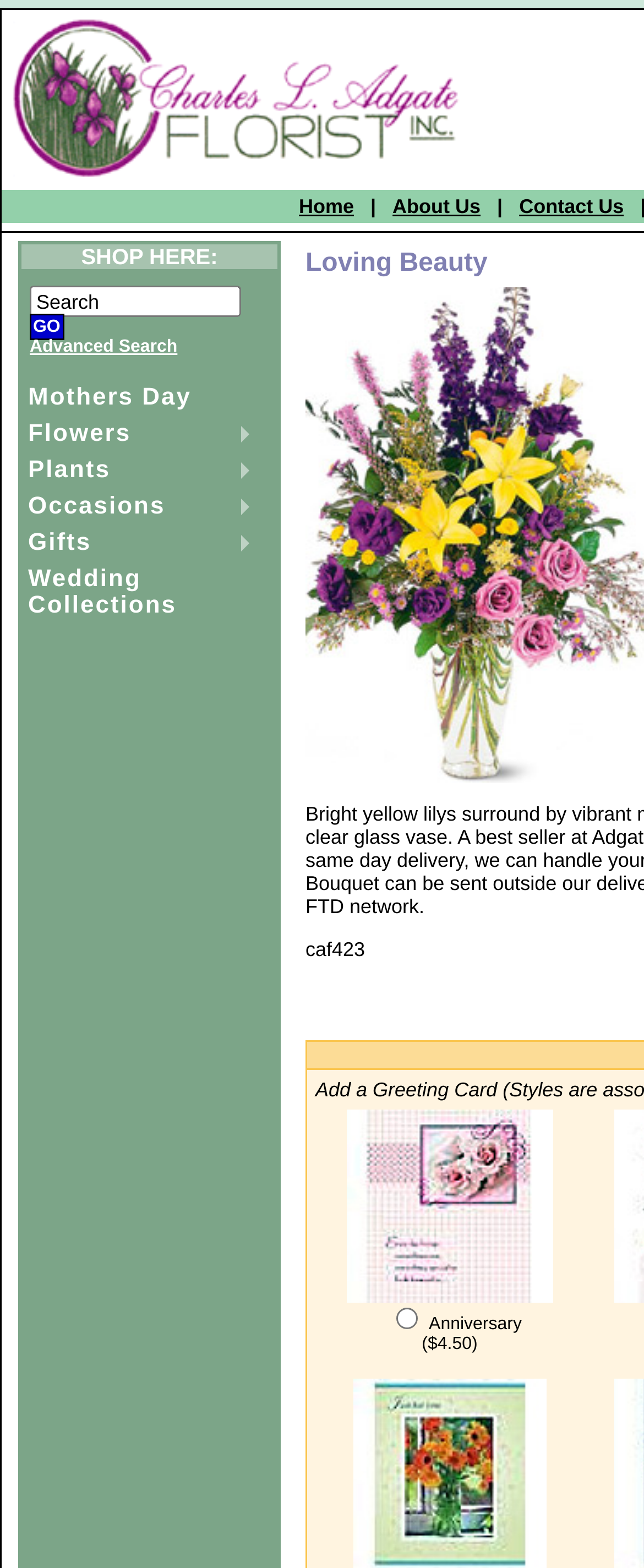How many occasions are listed?
Use the information from the image to give a detailed answer to the question.

I counted the number of links under the 'Occasions' category, which includes 'Mothers Day', 'Flowers', 'Plants', 'Occasions', and 'Gifts'.